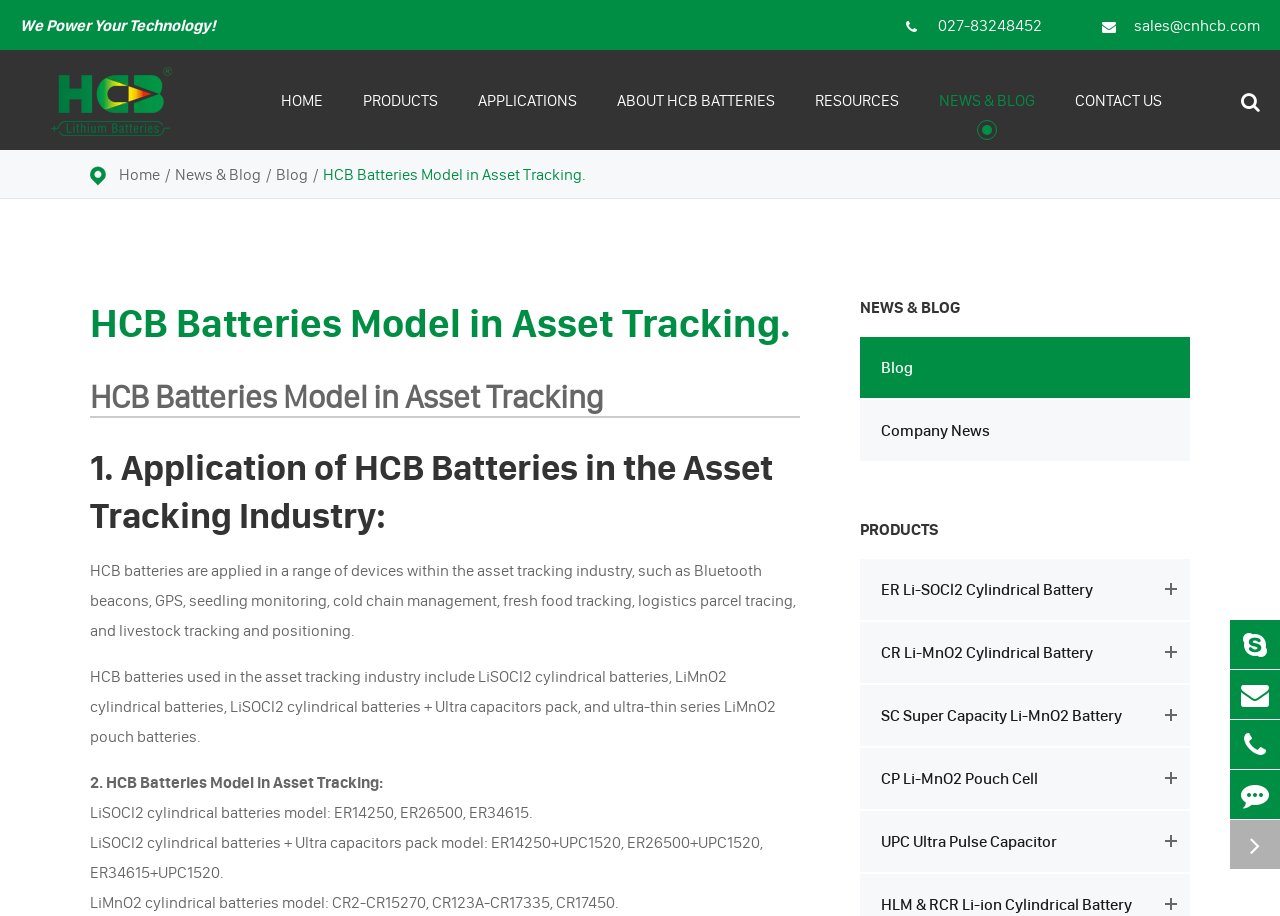What is the company name?
Please answer the question with as much detail and depth as you can.

The company name can be found in the top-left corner of the webpage, where it says 'HCB Battery Co., Ltd.' in a logo format, and also in the link 'HCB Battery Co., Ltd.' with a bounding box of [0.016, 0.055, 0.158, 0.164].